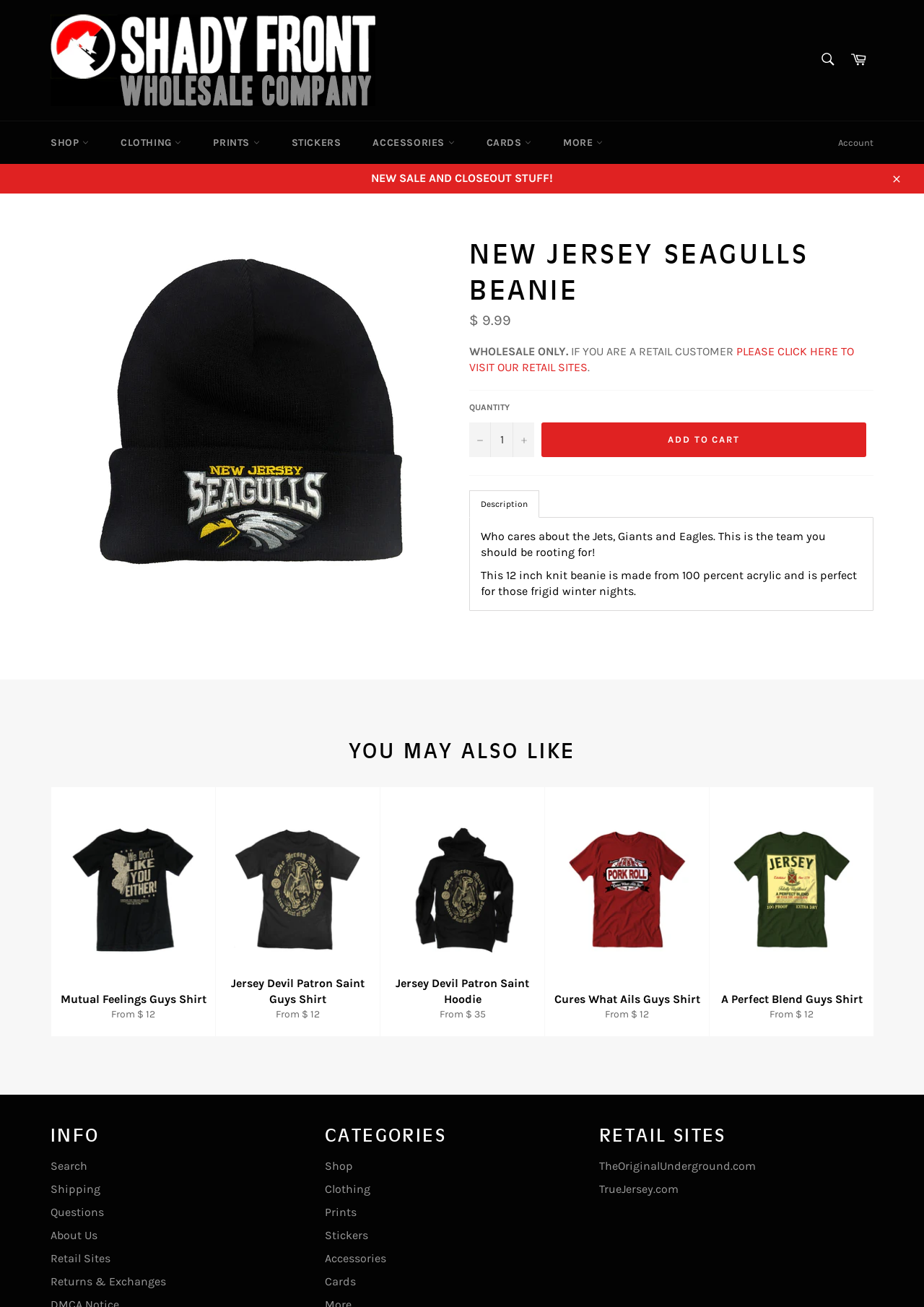Identify the bounding box of the UI element that matches this description: "NEW SALE AND CLOSEOUT STUFF!".

[0.0, 0.125, 1.0, 0.148]